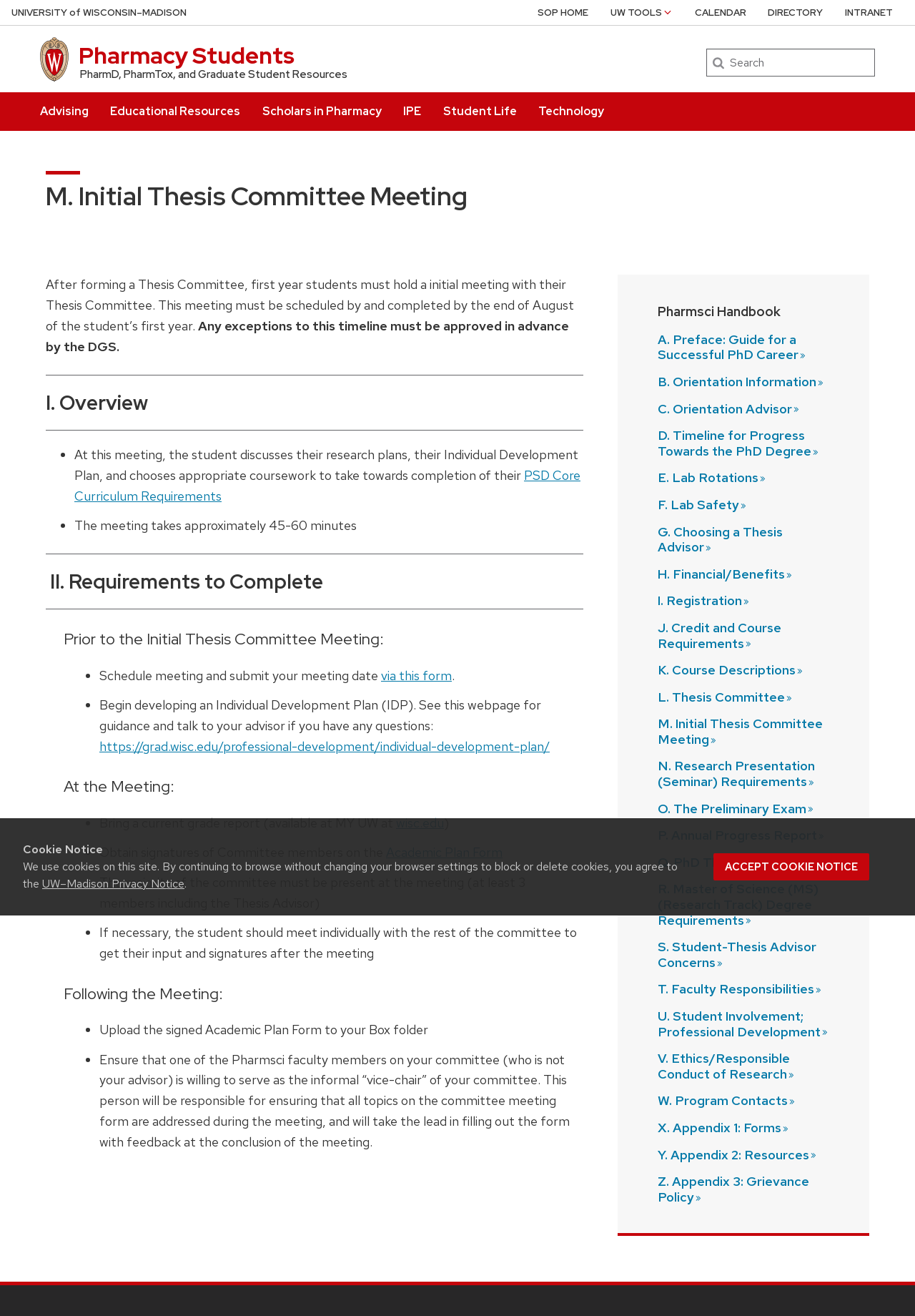Identify and extract the heading text of the webpage.

M. Initial Thesis Committee Meeting